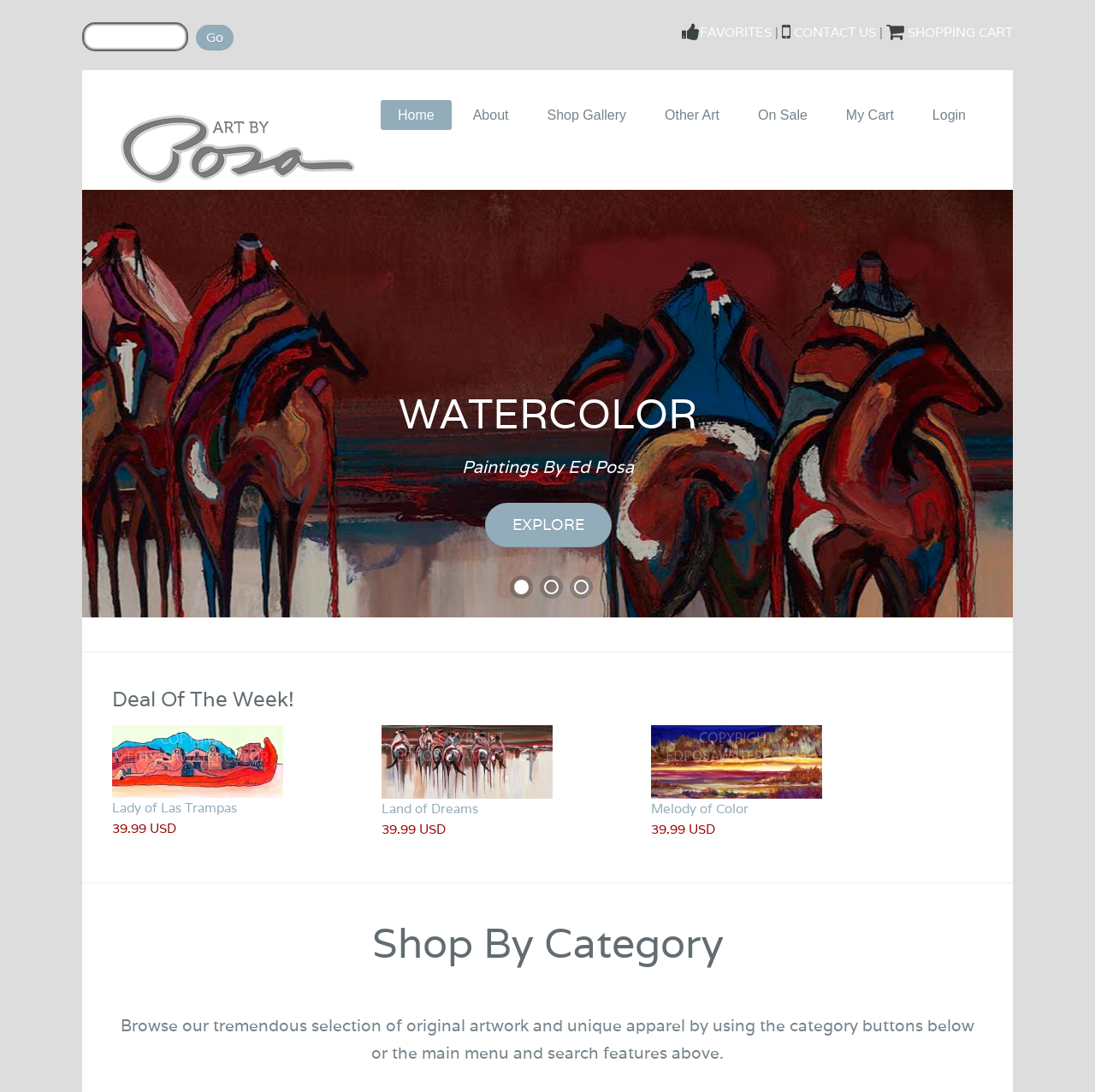What is the theme of the artworks on this website?
Using the visual information, answer the question in a single word or phrase.

Native American